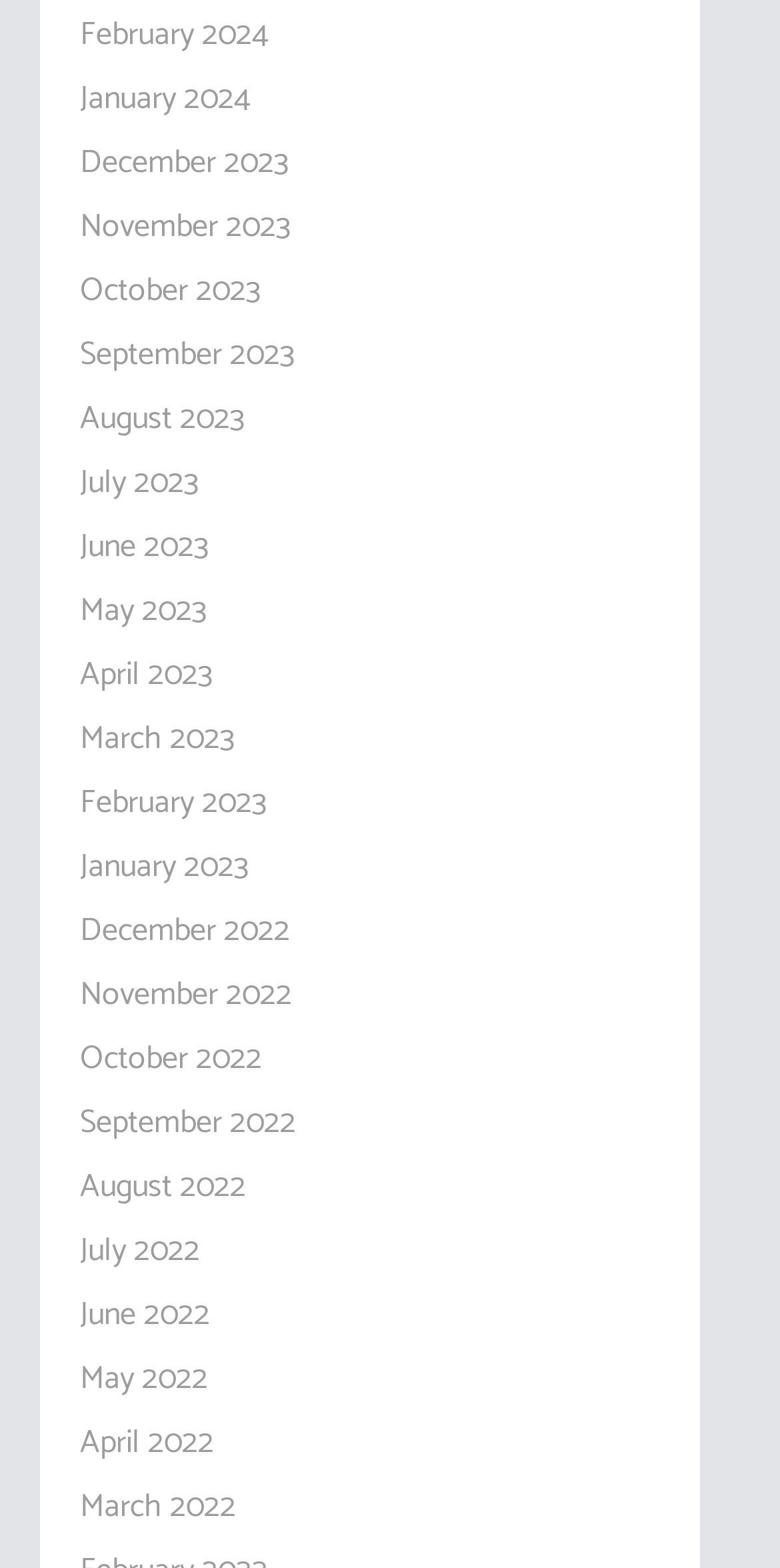Provide a short answer using a single word or phrase for the following question: 
How many links are there in the first row?

4